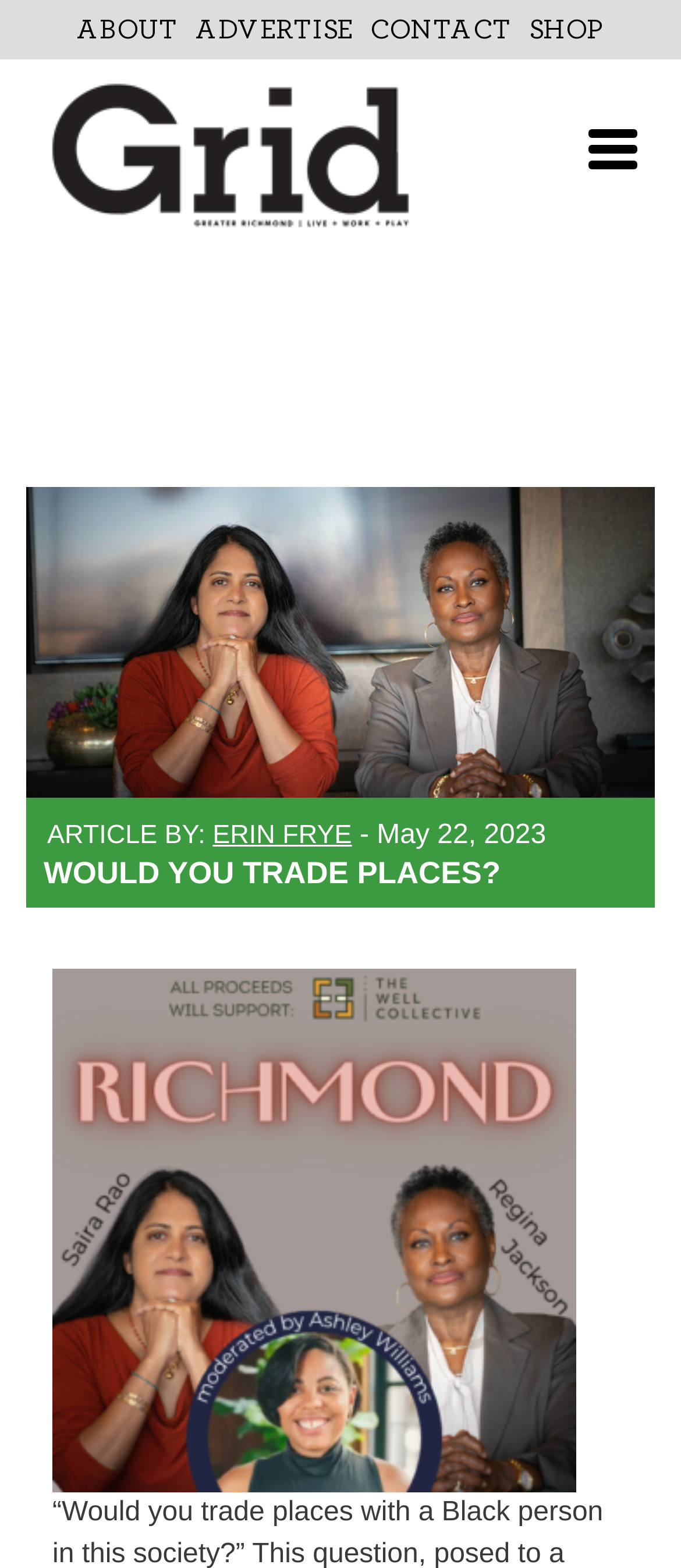How many images are on the webpage? Based on the image, give a response in one word or a short phrase.

2